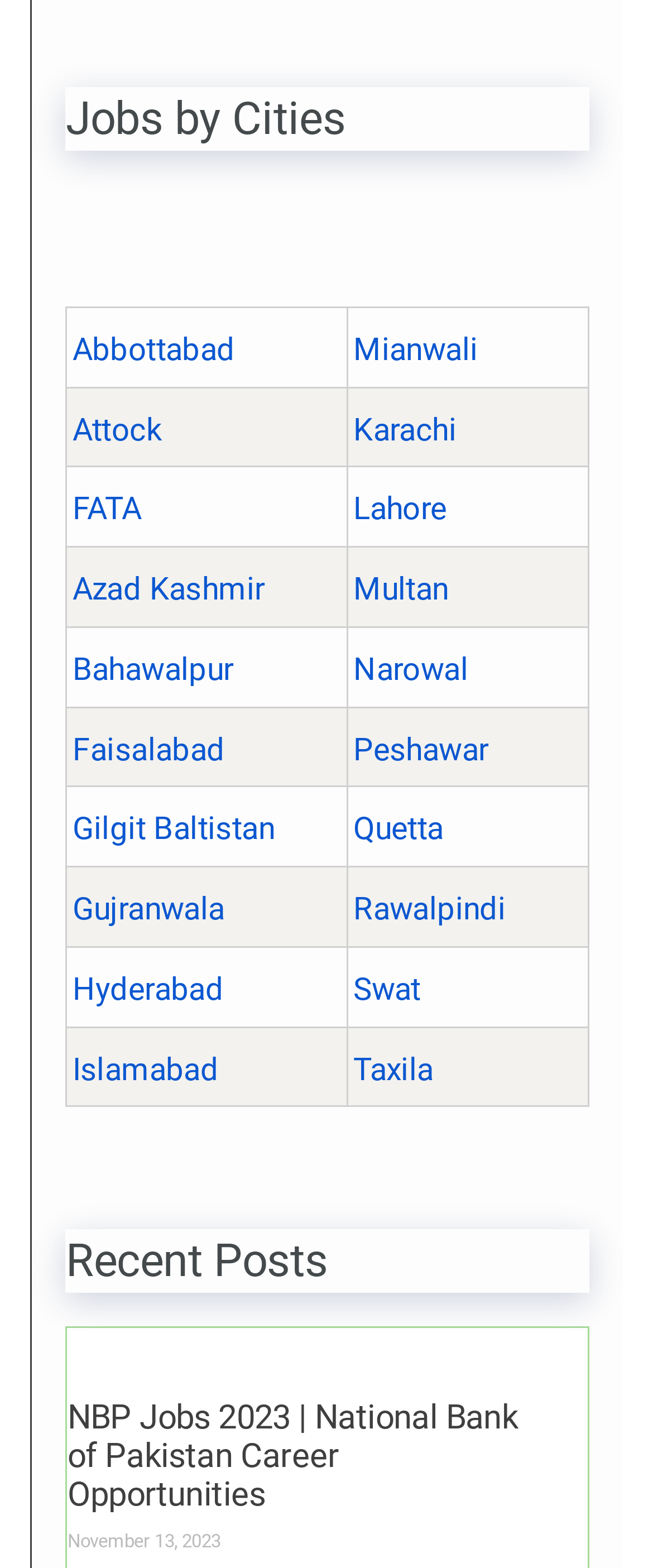What is the latest job posting date?
Craft a detailed and extensive response to the question.

I looked at the time element below the job posting heading and found the date 'November 13, 2023'.